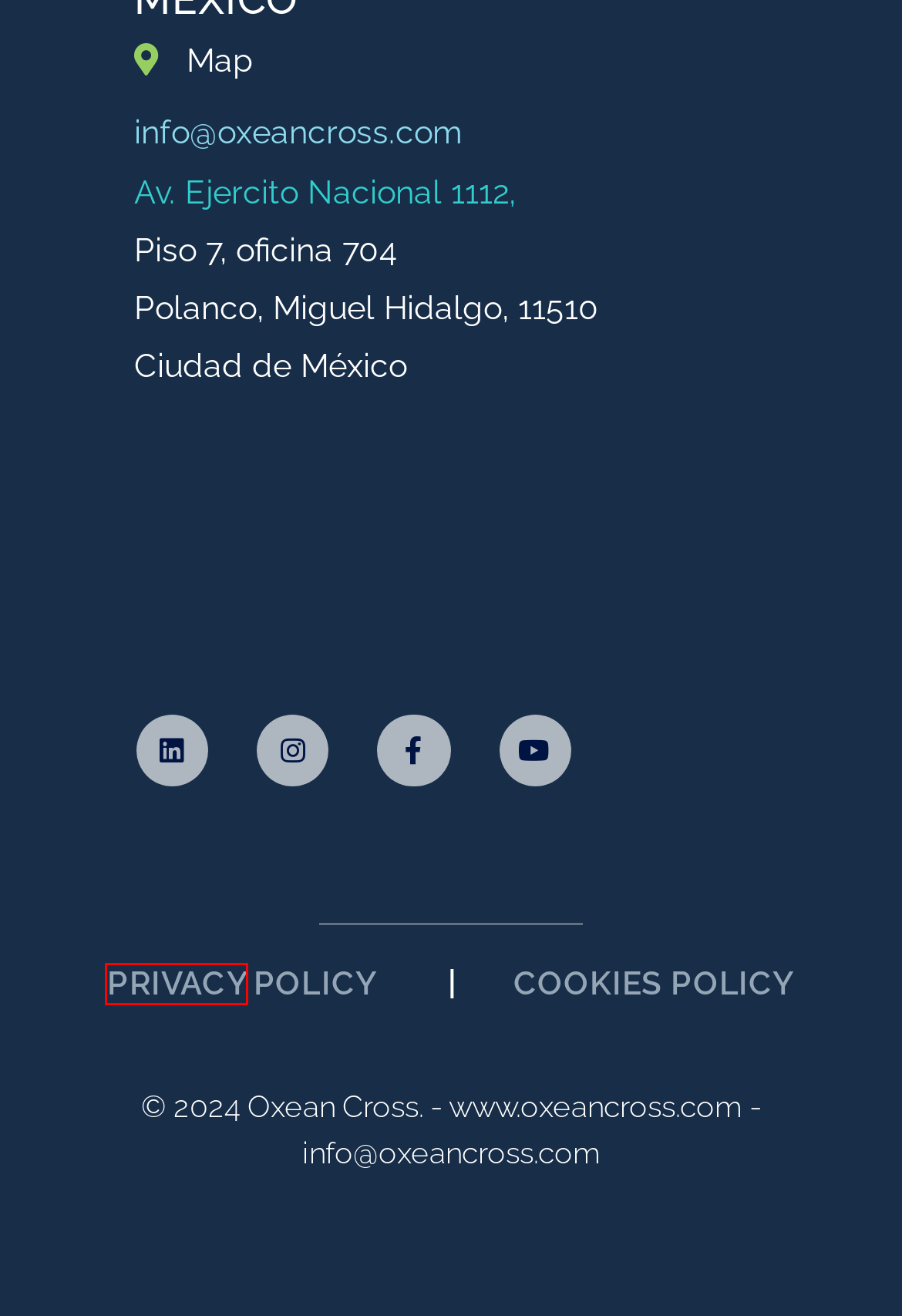Please examine the screenshot provided, which contains a red bounding box around a UI element. Select the webpage description that most accurately describes the new page displayed after clicking the highlighted element. Here are the candidates:
A. How to leverage TikTok for internal communications
B. Internal Communications News | Oxean Cross
C. Agencia de Comunicación Interna y Consultora | Oxean Cross
D. How to avoid burnout at work through effective IC
E. Internal Communication Diagnosis: How to measure it? | Oxean Cross
F. Cookies Policy | Oxean Cross Agencia Consultora de Comunicación Interna
G. AI in Corporate Communications: What Can We Expect?
H. Privacy Policy | Oxean Cross Agencia Consultora de Comunicación Interna

H